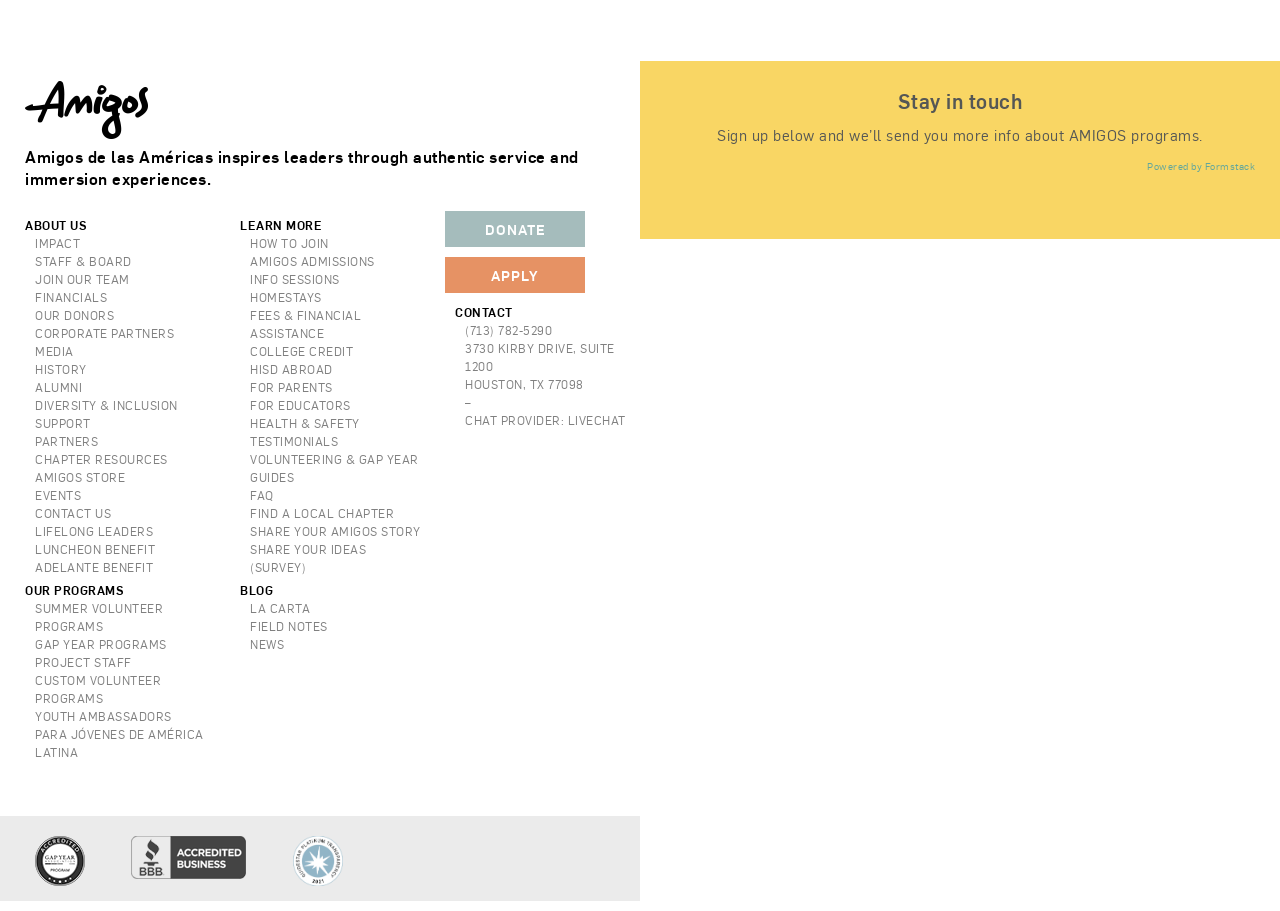Identify the bounding box for the UI element that is described as follows: "Fees & Financial Assistance".

[0.195, 0.336, 0.332, 0.376]